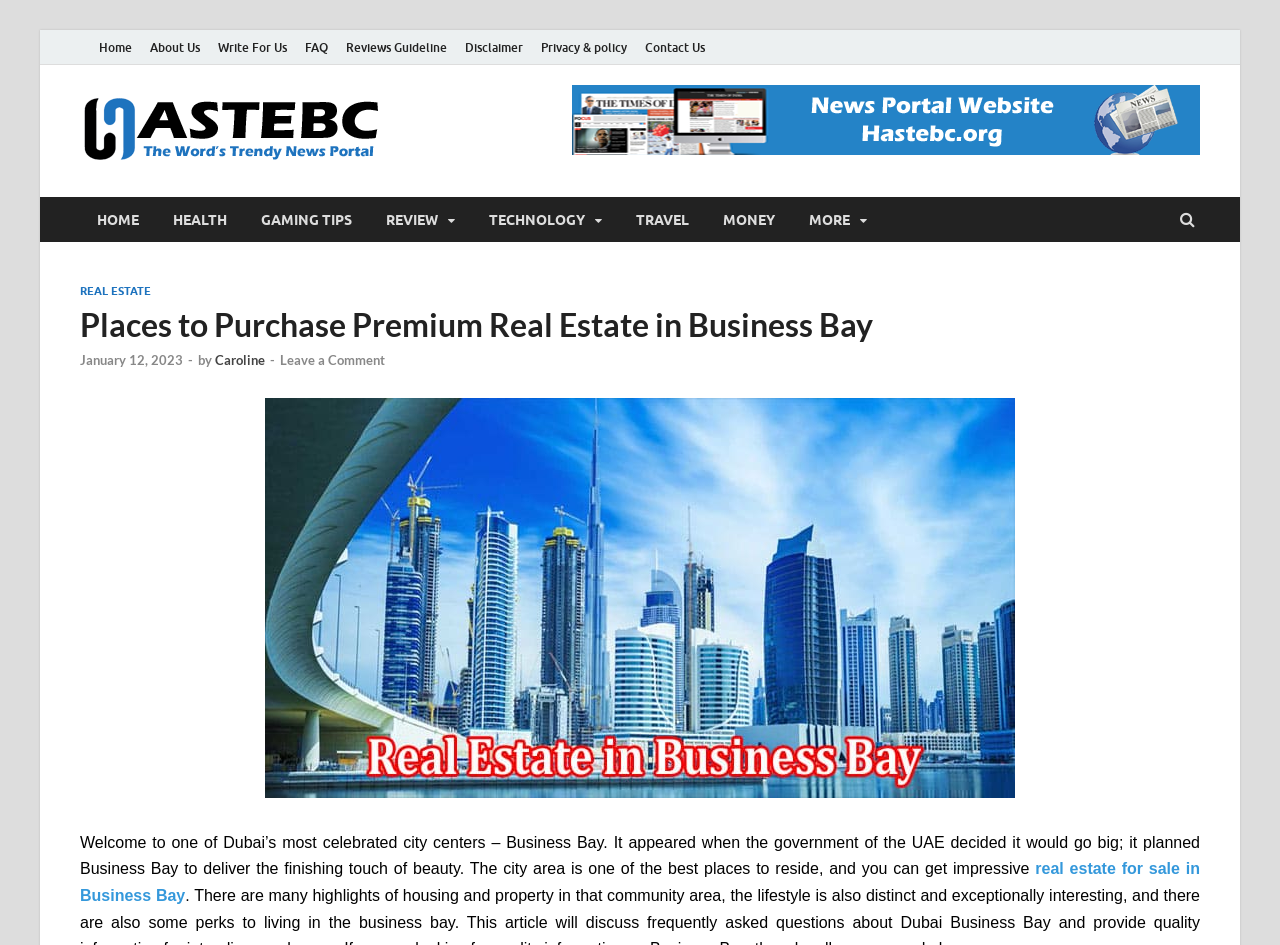Identify the bounding box for the UI element described as: "Money". The coordinates should be four float numbers between 0 and 1, i.e., [left, top, right, bottom].

[0.552, 0.208, 0.619, 0.256]